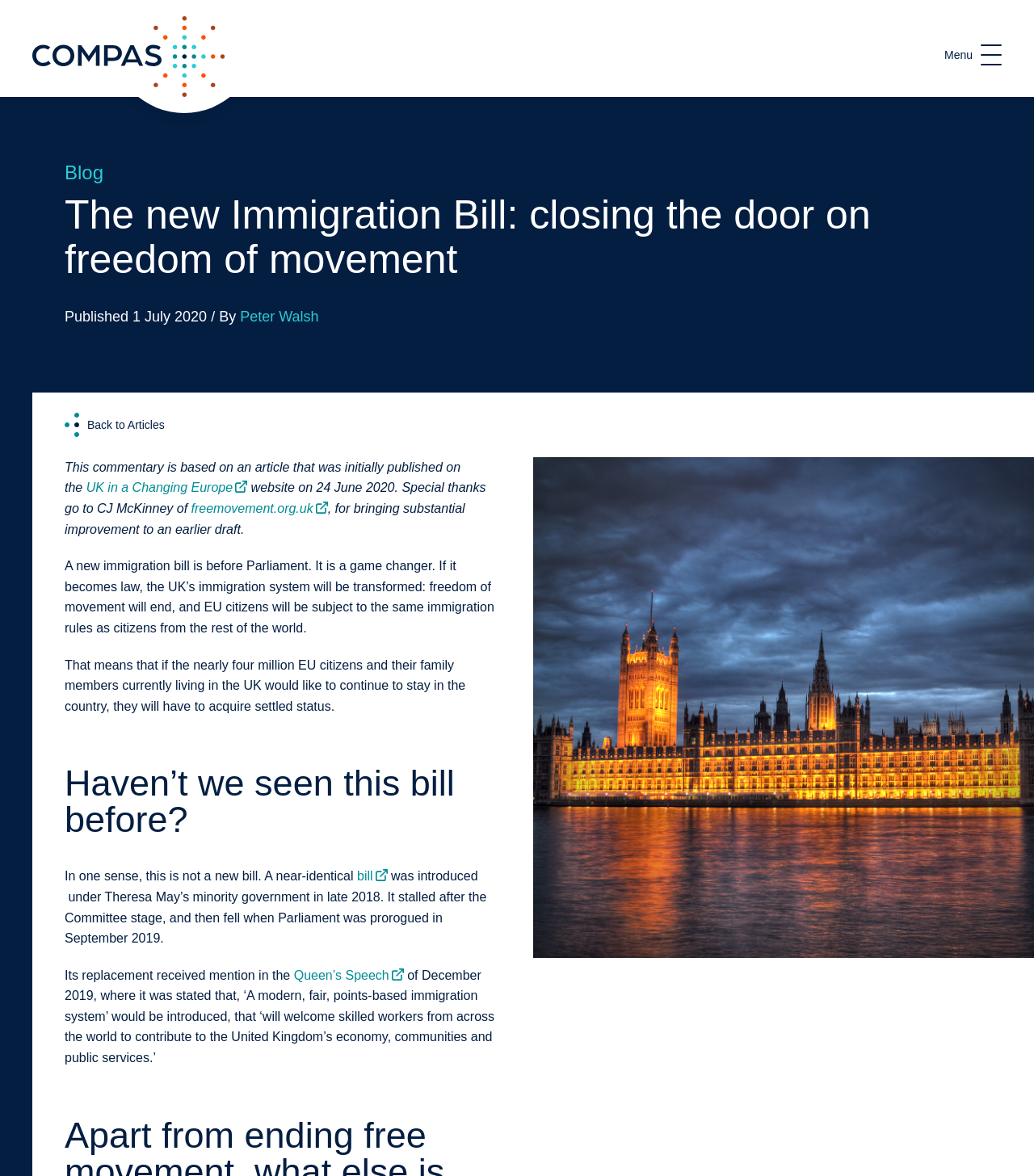Return the bounding box coordinates of the UI element that corresponds to this description: "Queen’s Speech". The coordinates must be given as four float numbers in the range of 0 and 1, [left, top, right, bottom].

[0.284, 0.823, 0.39, 0.835]